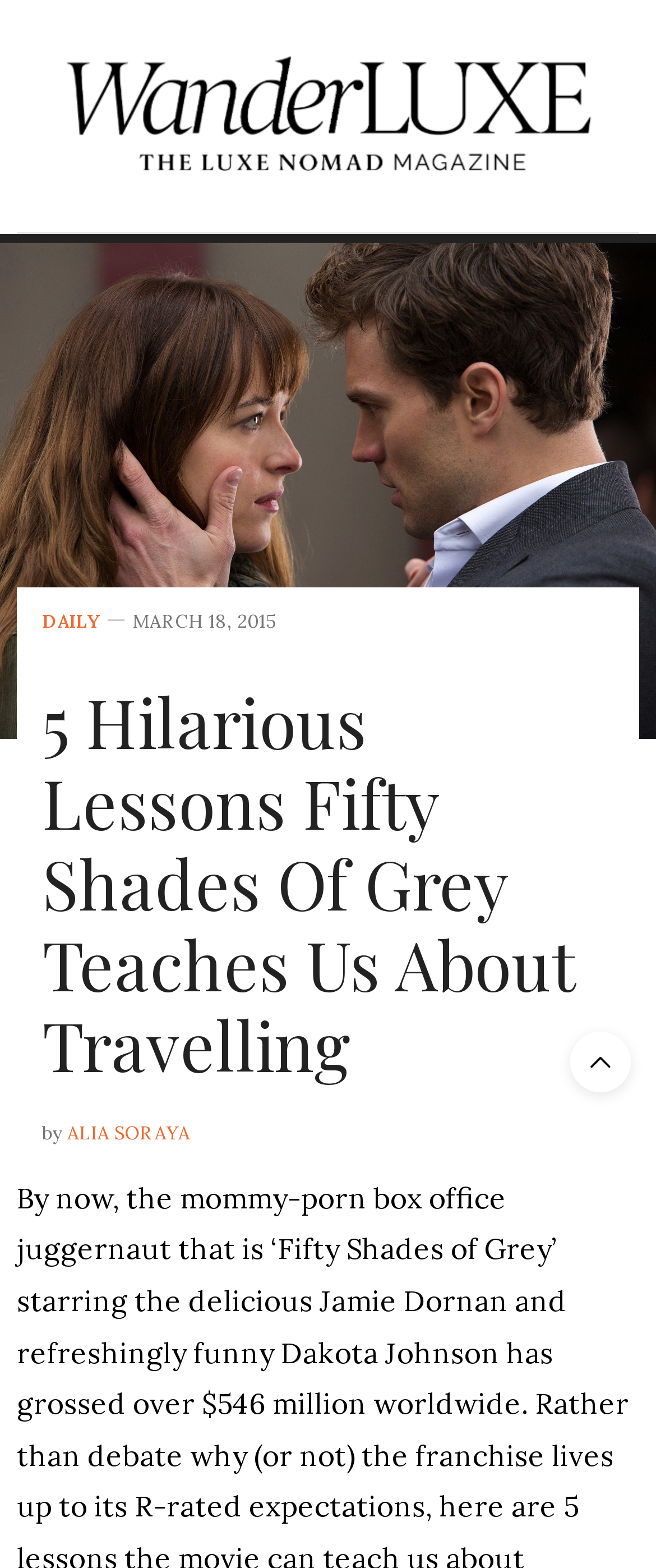Describe the webpage meticulously, covering all significant aspects.

The webpage is an article titled "5 Hilarious Lessons Fifty Shades Of Grey Teaches Us About Travelling" on the WanderLuxe website. At the top left of the page, there is a logo of WanderLuxe, which is also a link, accompanied by a smaller link "Daily" and a text "MARCH 18, 2015" to its right. 

Below the logo, there is a main heading that spans the entire width of the page, which is the title of the article. The author's name, "ALIA SORAYA", is mentioned in a smaller text below the title, preceded by a "by" label.

At the bottom right of the page, there is a "Scroll To Top" link, accompanied by an icon.